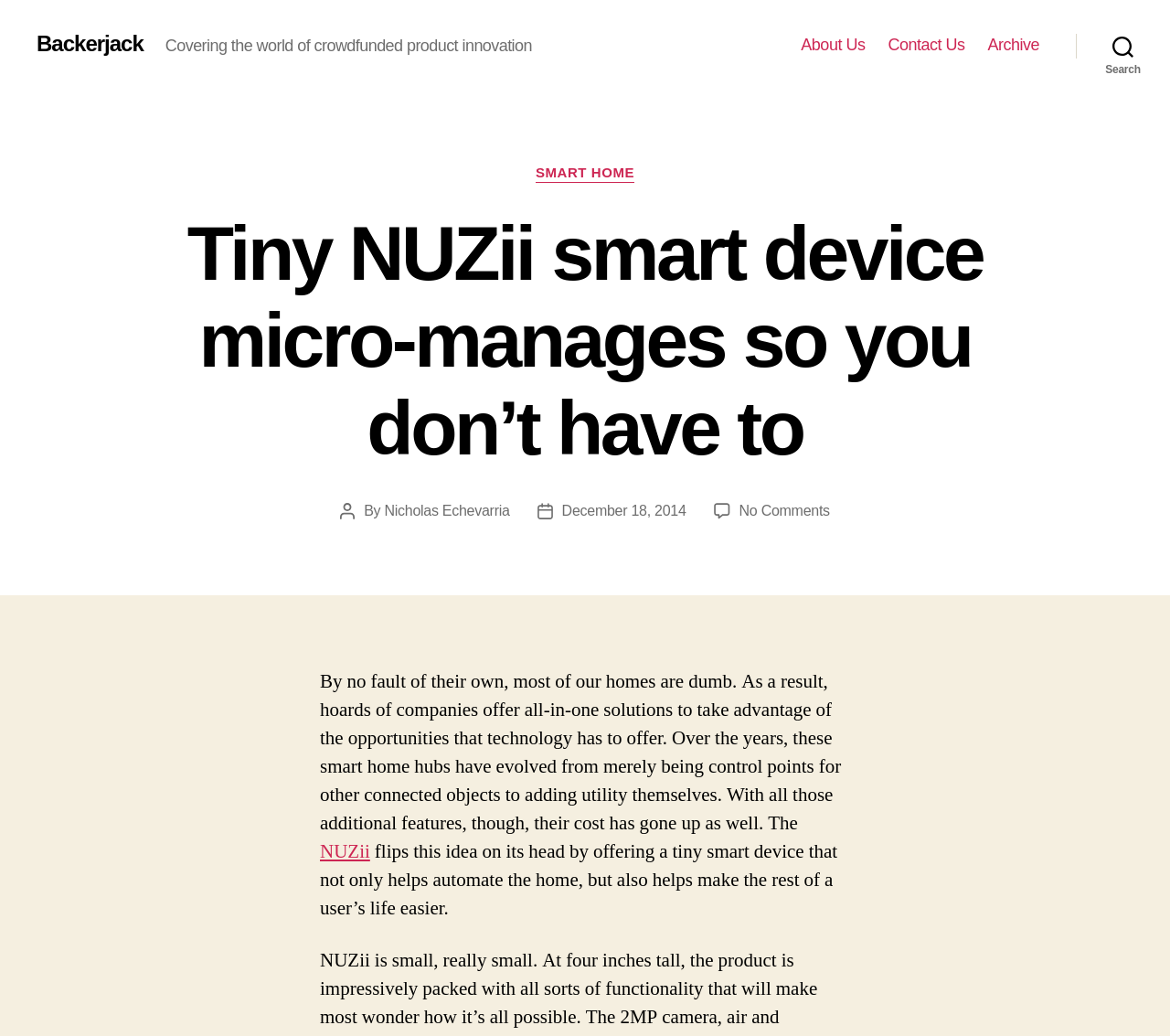Please locate the bounding box coordinates for the element that should be clicked to achieve the following instruction: "Check the 'Archive'". Ensure the coordinates are given as four float numbers between 0 and 1, i.e., [left, top, right, bottom].

[0.844, 0.035, 0.888, 0.054]